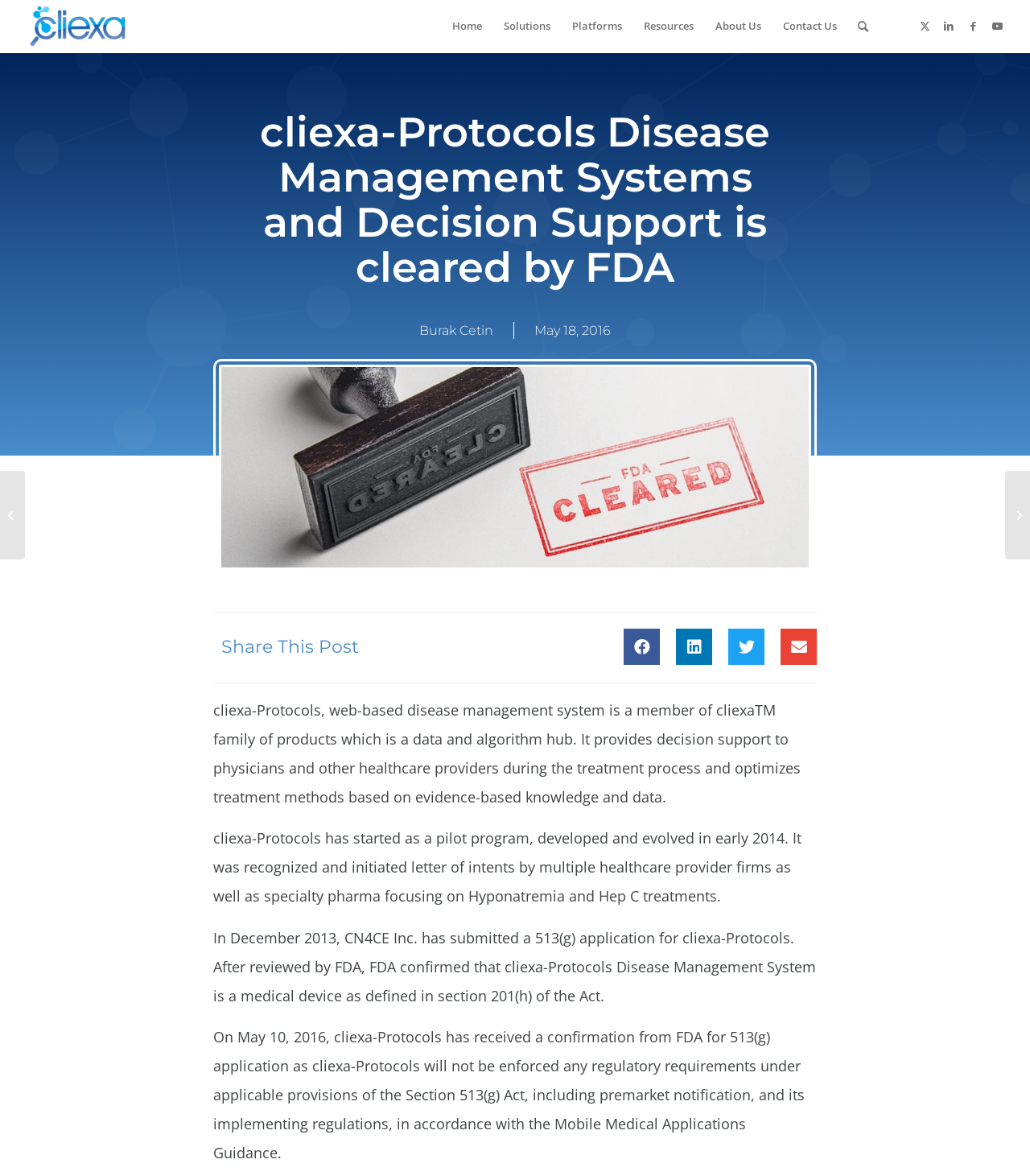Articulate a detailed summary of the webpage's content and design.

The webpage is about cliexa-Protocols, a disease management system and decision support tool cleared by the FDA. At the top left corner, there is a logo of cliexa, accompanied by a menu bar with six items: Home, Solutions, Platforms, Resources, About Us, and Contact Us. Below the menu bar, there are four social media links to Twitter, LinkedIn, Facebook, and YouTube.

The main content of the webpage is divided into two sections. The first section has a heading that reads "cliexa-Protocols Disease Management Systems and Decision Support is cleared by FDA". Below the heading, there is a paragraph of text that describes cliexa-Protocols as a web-based disease management system that provides decision support to physicians and healthcare providers.

The second section has three paragraphs of text that provide more information about the history and development of cliexa-Protocols. The first paragraph explains that cliexa-Protocols started as a pilot program in 2014 and was recognized by multiple healthcare provider firms. The second paragraph mentions that CN4CE Inc. submitted a 513(g) application for cliexa-Protocols in 2013, which was reviewed by the FDA. The third paragraph states that cliexa-Protocols received confirmation from the FDA on May 10, 2016, that it will not be enforced by regulatory requirements.

On the right side of the webpage, there are two links: one to a quote by Bahri Bilir, MD, and another to an article titled "Making the Most of Teen Sex Talks How to Help Pediatricians Make Most of Teen Sex Talks". There is also a heading that reads "Share This Post" above the two links.